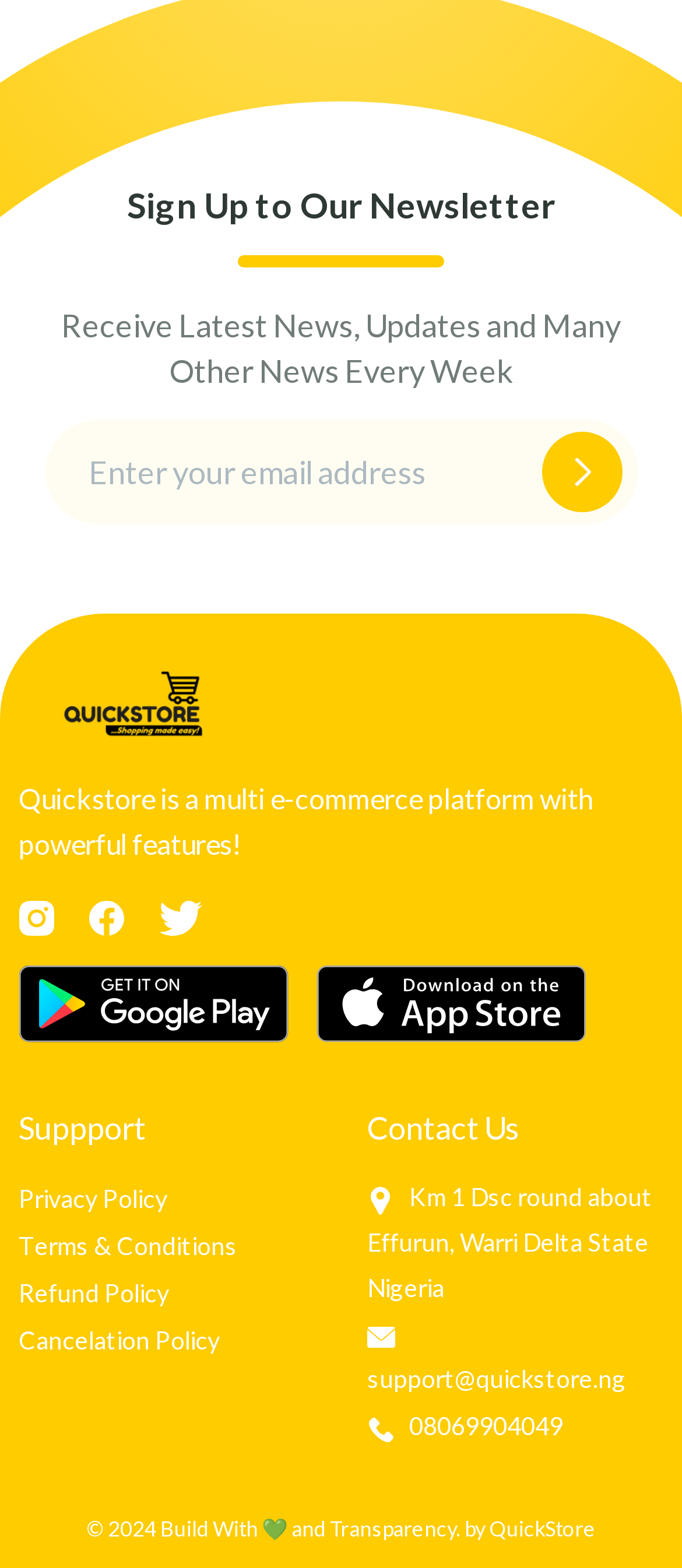Find the bounding box coordinates for the UI element whose description is: "Cancelation Policy". The coordinates should be four float numbers between 0 and 1, in the format [left, top, right, bottom].

[0.027, 0.841, 0.322, 0.87]